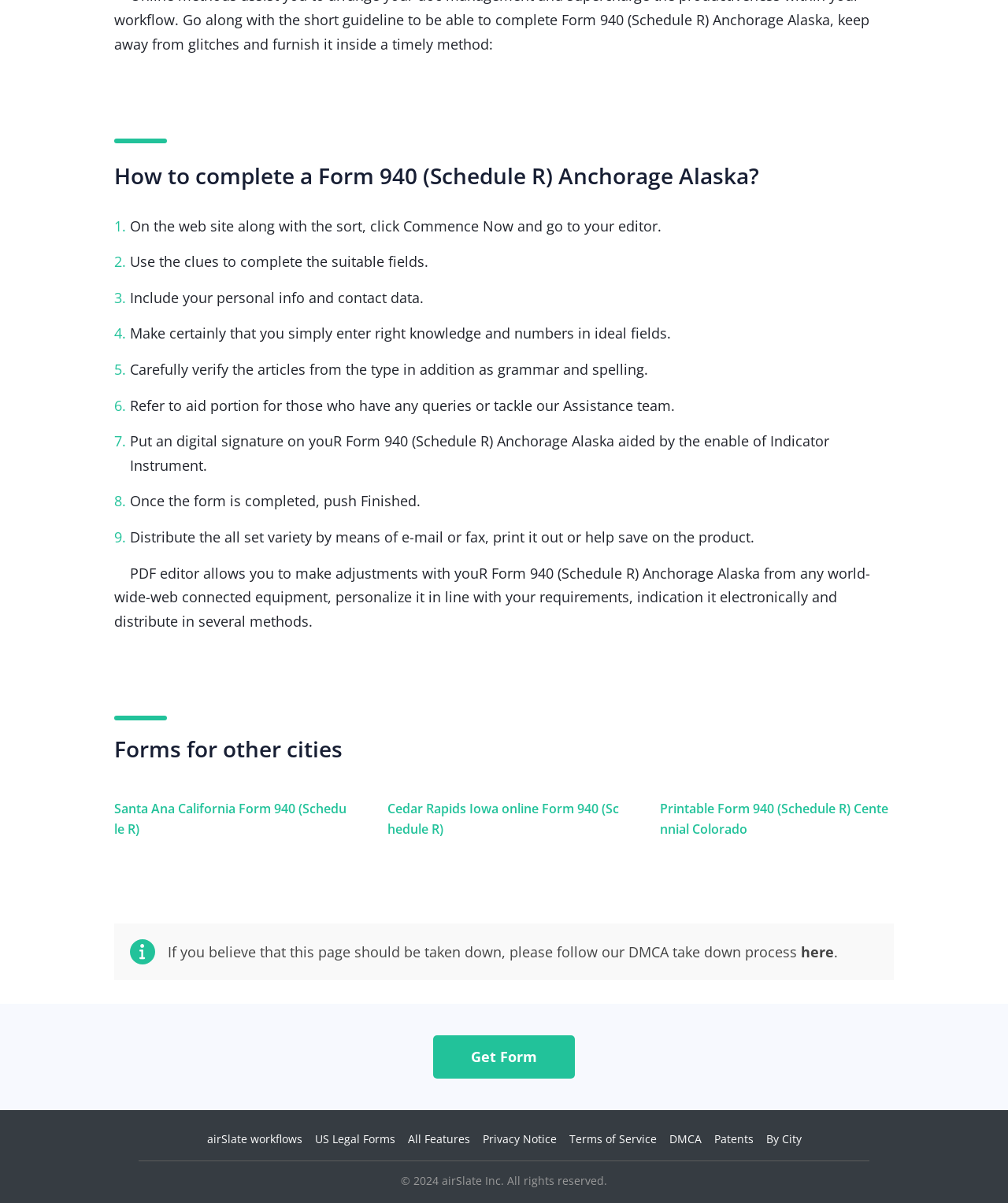What should you do if you have any queries?
Ensure your answer is thorough and detailed.

If you have any questions or need help, you should refer to the aid portion or contact the Assistance team.